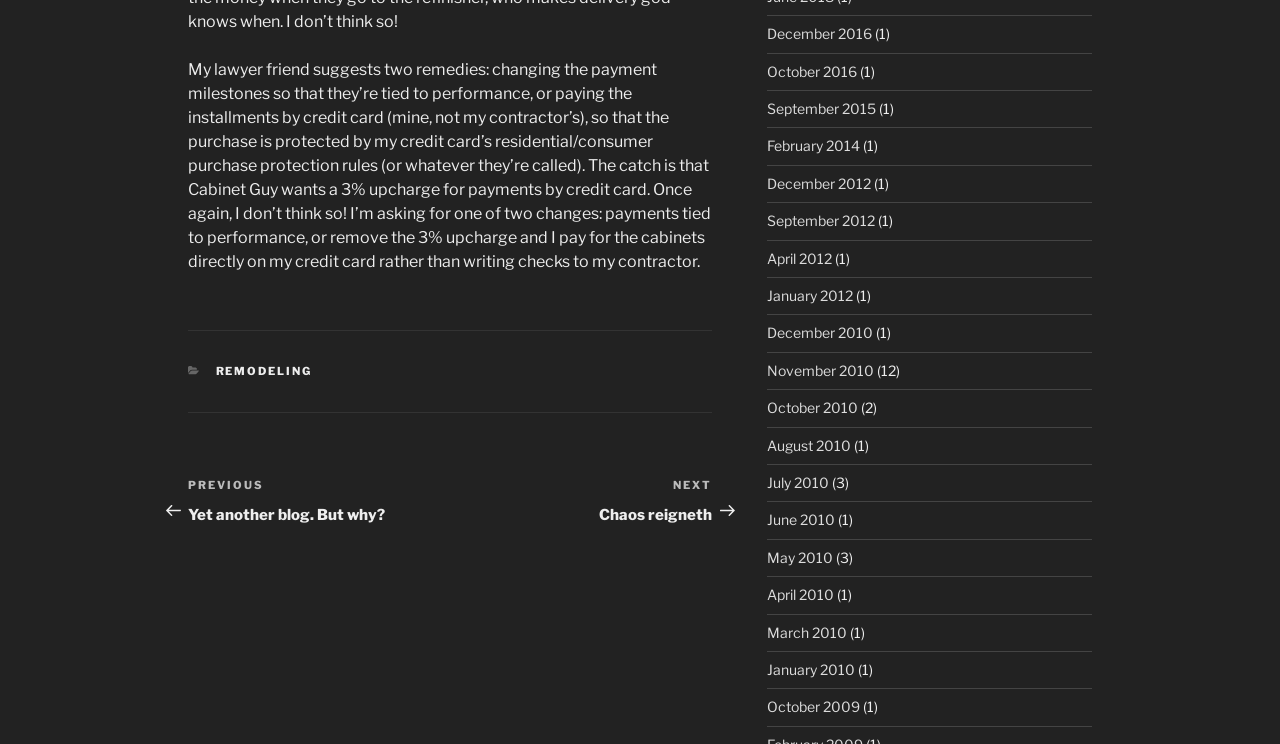What is the topic of the blog post?
Provide an in-depth and detailed explanation in response to the question.

The topic of the blog post is about payment milestones, specifically the author's experience with a contractor and their suggestions for remedies.